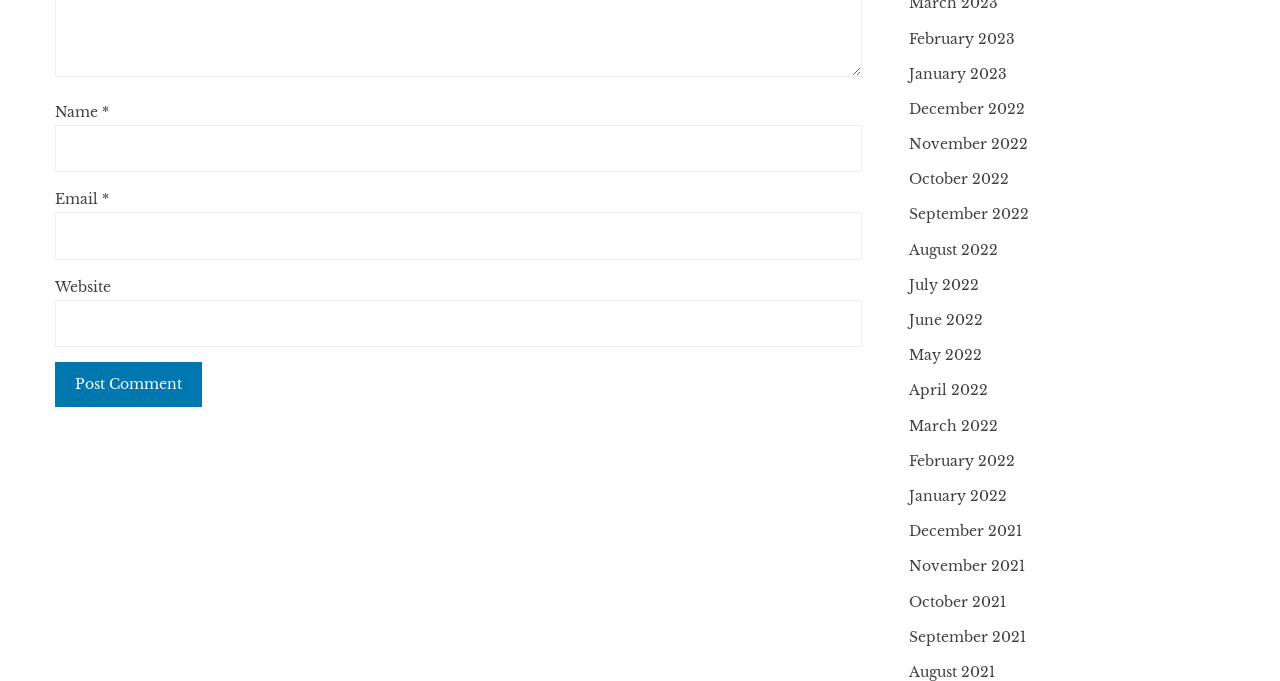Identify the bounding box coordinates of the clickable section necessary to follow the following instruction: "View comments from February 2023". The coordinates should be presented as four float numbers from 0 to 1, i.e., [left, top, right, bottom].

[0.71, 0.043, 0.793, 0.07]